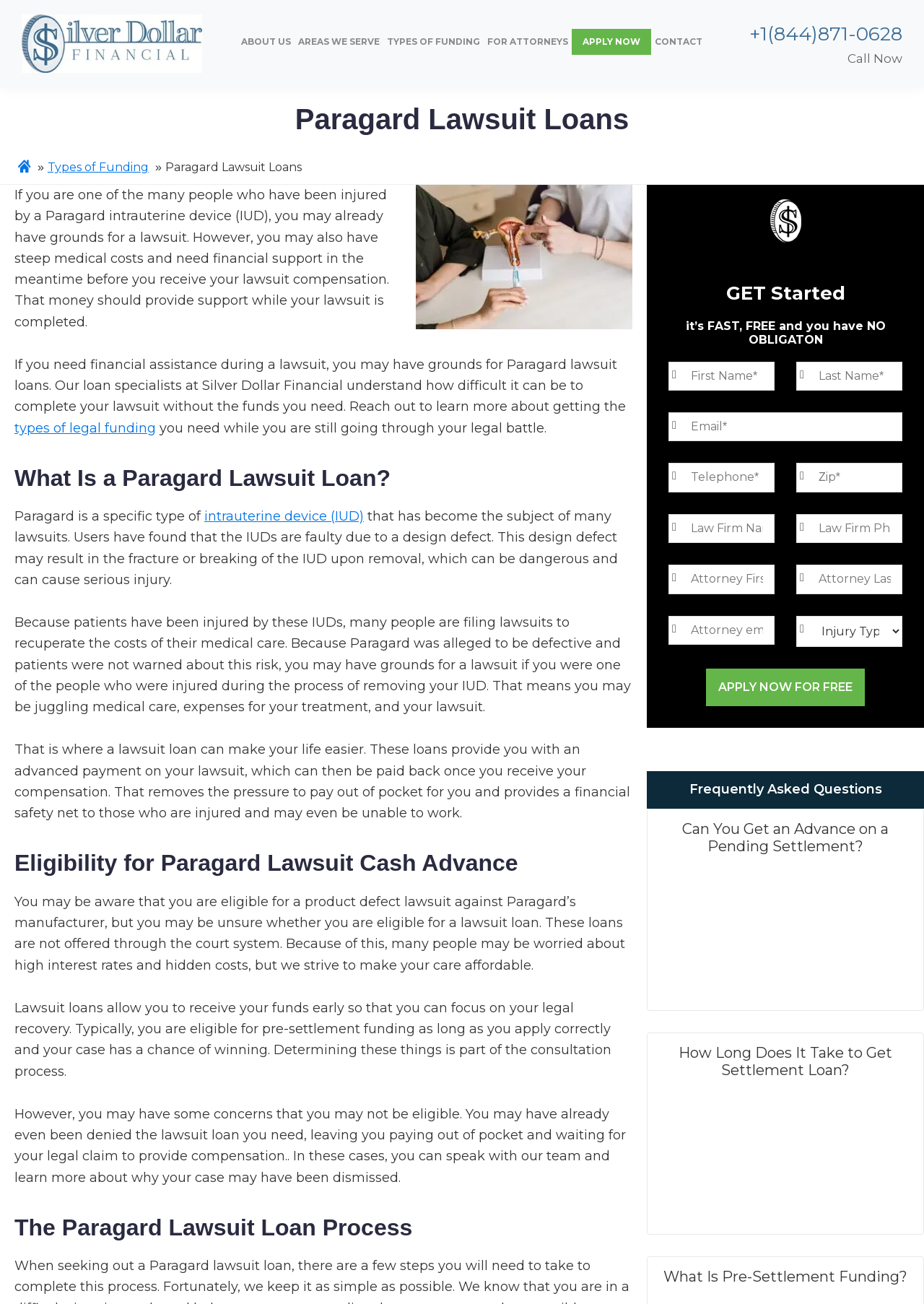Your task is to find and give the main heading text of the webpage.

Paragard Lawsuit Loans